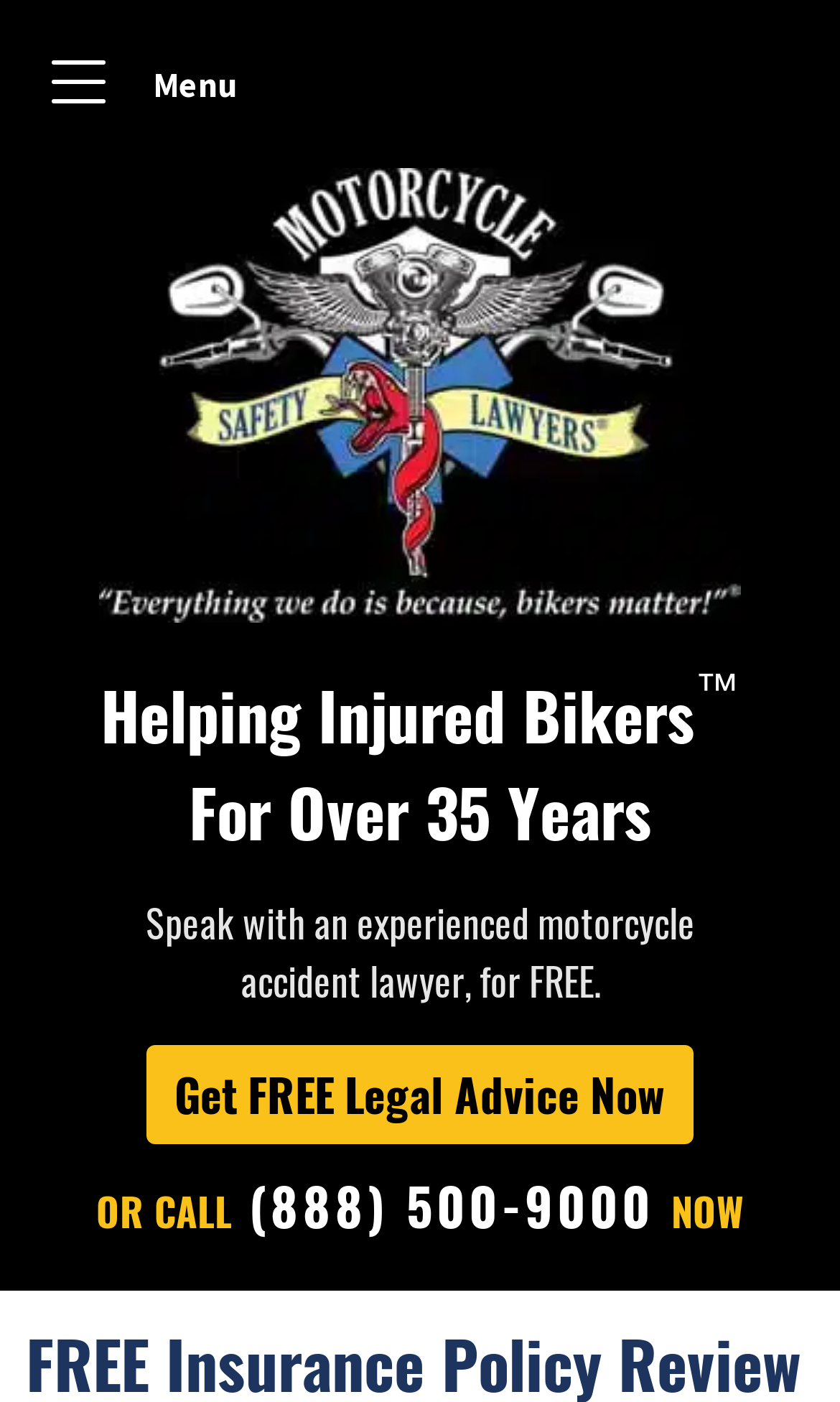Provide the bounding box coordinates of the HTML element described by the text: "Real Estate". The coordinates should be in the format [left, top, right, bottom] with values between 0 and 1.

None